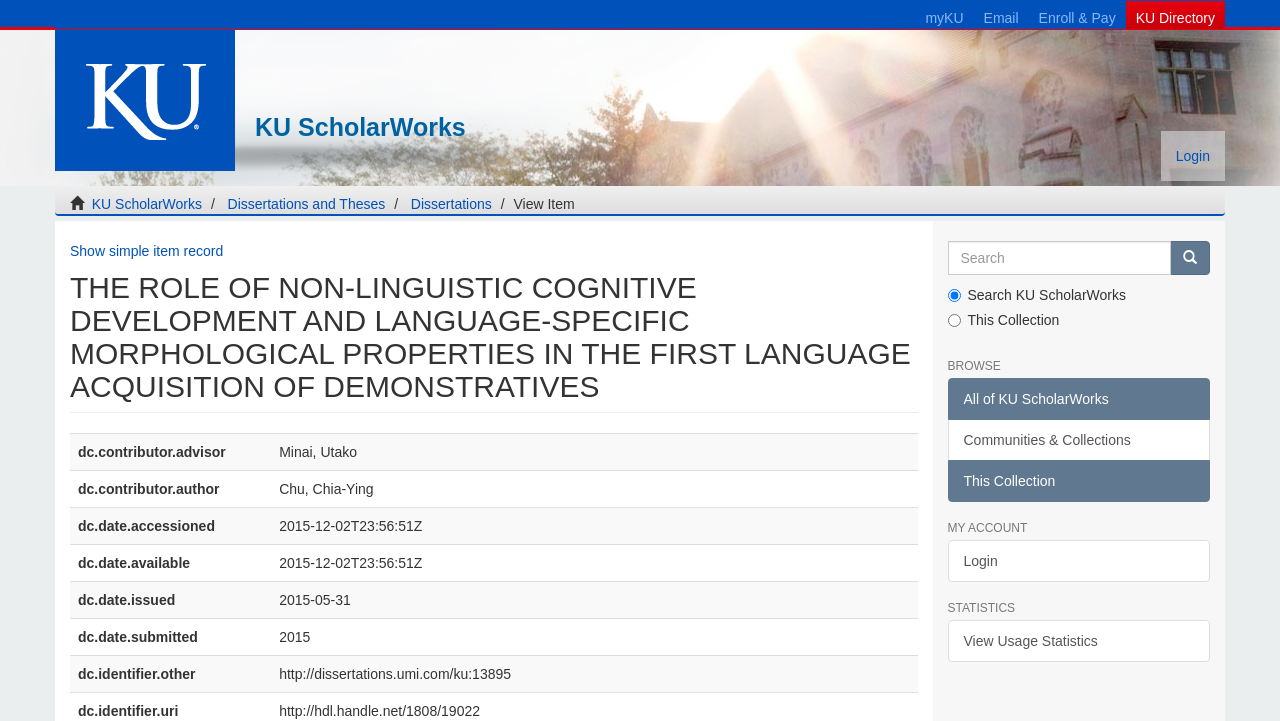Please determine the bounding box of the UI element that matches this description: View Usage Statistics. The coordinates should be given as (top-left x, top-left y, bottom-right x, bottom-right y), with all values between 0 and 1.

[0.74, 0.86, 0.945, 0.919]